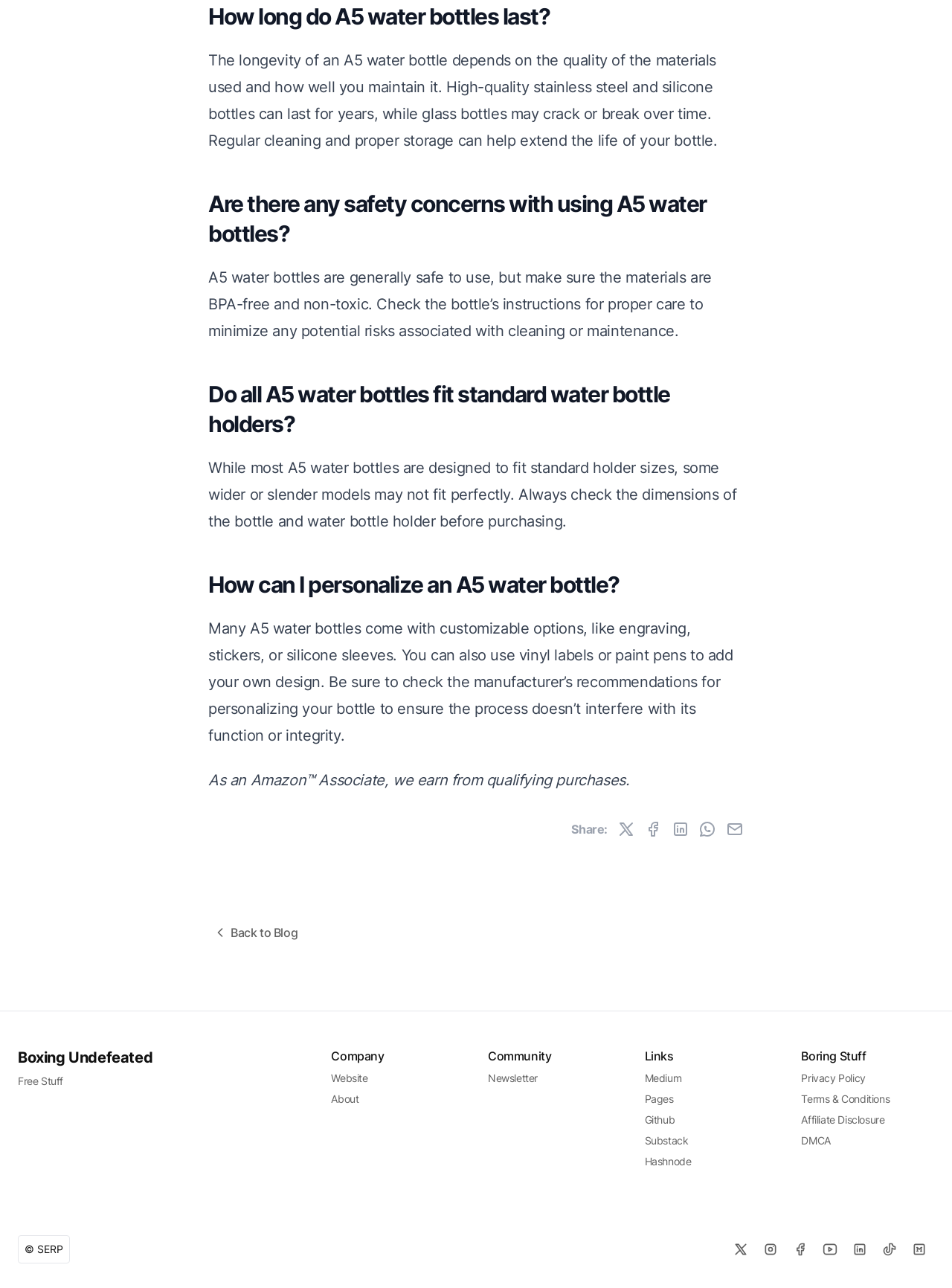Please pinpoint the bounding box coordinates for the region I should click to adhere to this instruction: "Visit Website".

[0.348, 0.832, 0.386, 0.842]